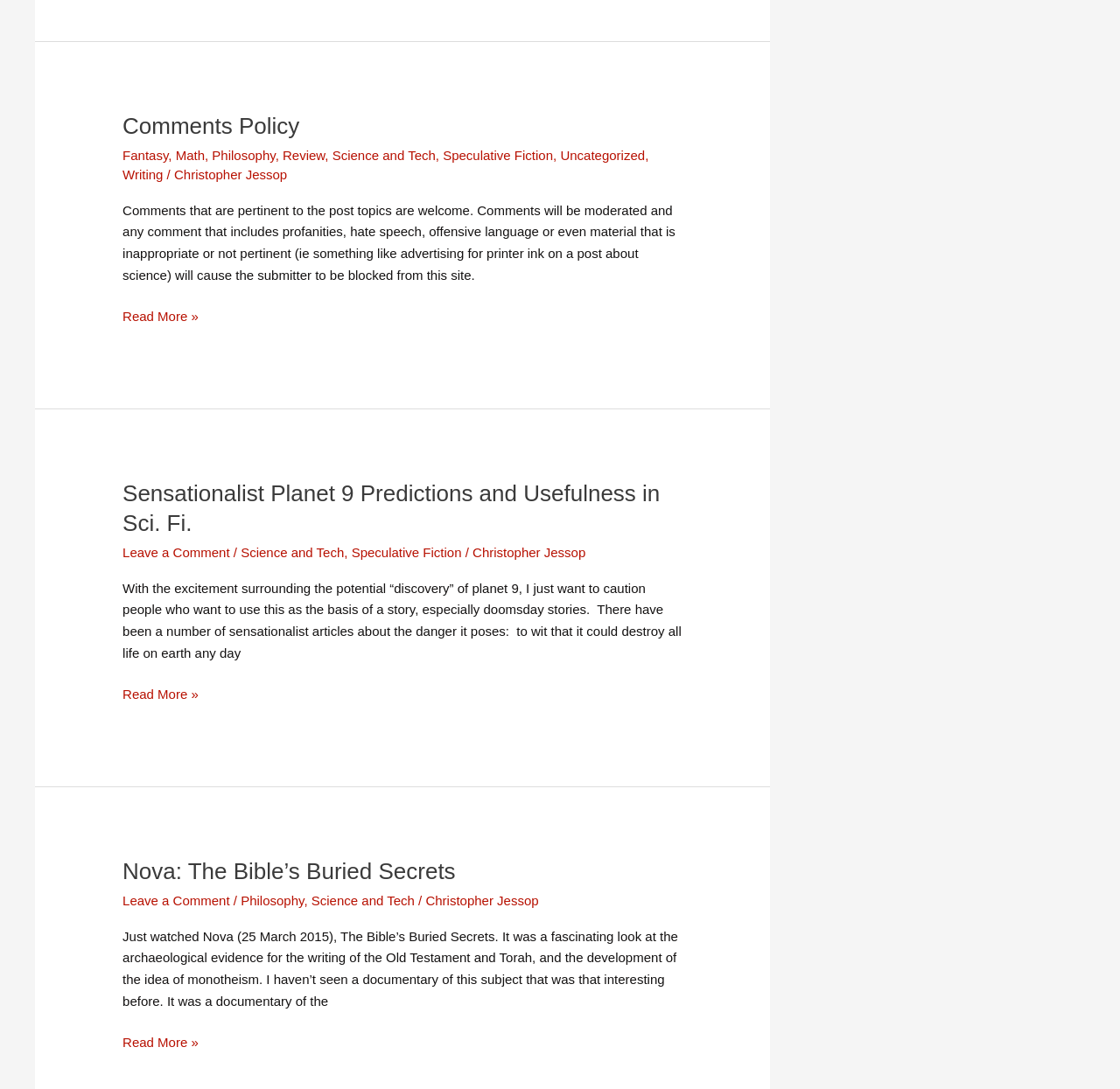Bounding box coordinates are specified in the format (top-left x, top-left y, bottom-right x, bottom-right y). All values are floating point numbers bounded between 0 and 1. Please provide the bounding box coordinate of the region this sentence describes: Philosophy

[0.189, 0.136, 0.246, 0.149]